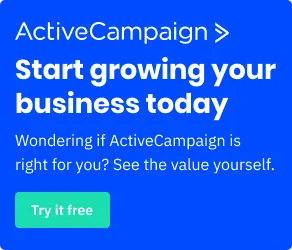Provide a comprehensive description of the image.

The image promotes ActiveCampaign with a bold call-to-action, urging individuals to "Start growing your business today." The vibrant blue background enhances the message, creating an eye-catching invitation for potential users. It also poses a question, "Wondering if ActiveCampaign is right for you?" This is followed by a strong encouragement to "See the value yourself," suggesting that users can explore the benefits firsthand. At the bottom, the phrase "Try it free" emphasizes that individuals can start using the platform at no cost, making it an appealing option for businesses looking to enhance their marketing efforts through automation and customer experience improvements.